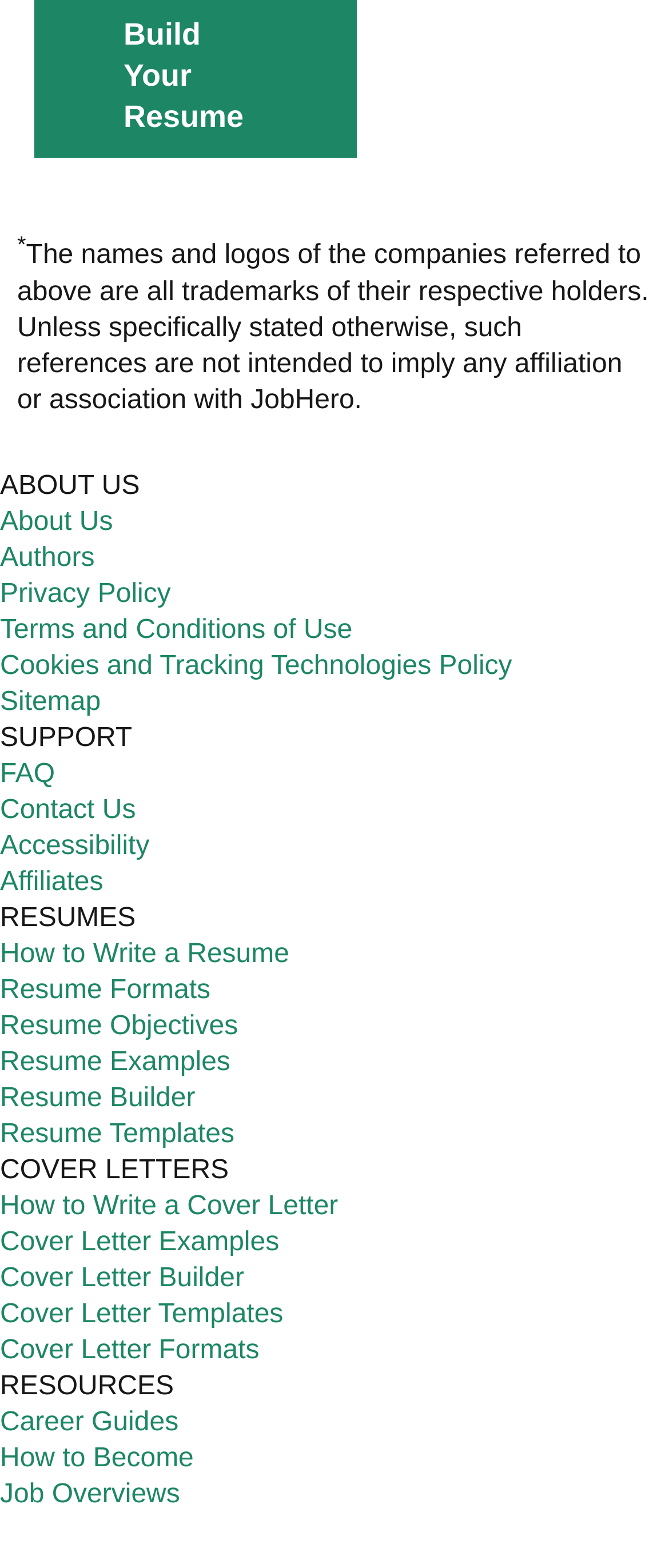Locate the bounding box coordinates of the UI element described by: "How to Write a Resume". The bounding box coordinates should consist of four float numbers between 0 and 1, i.e., [left, top, right, bottom].

[0.0, 0.599, 0.432, 0.617]